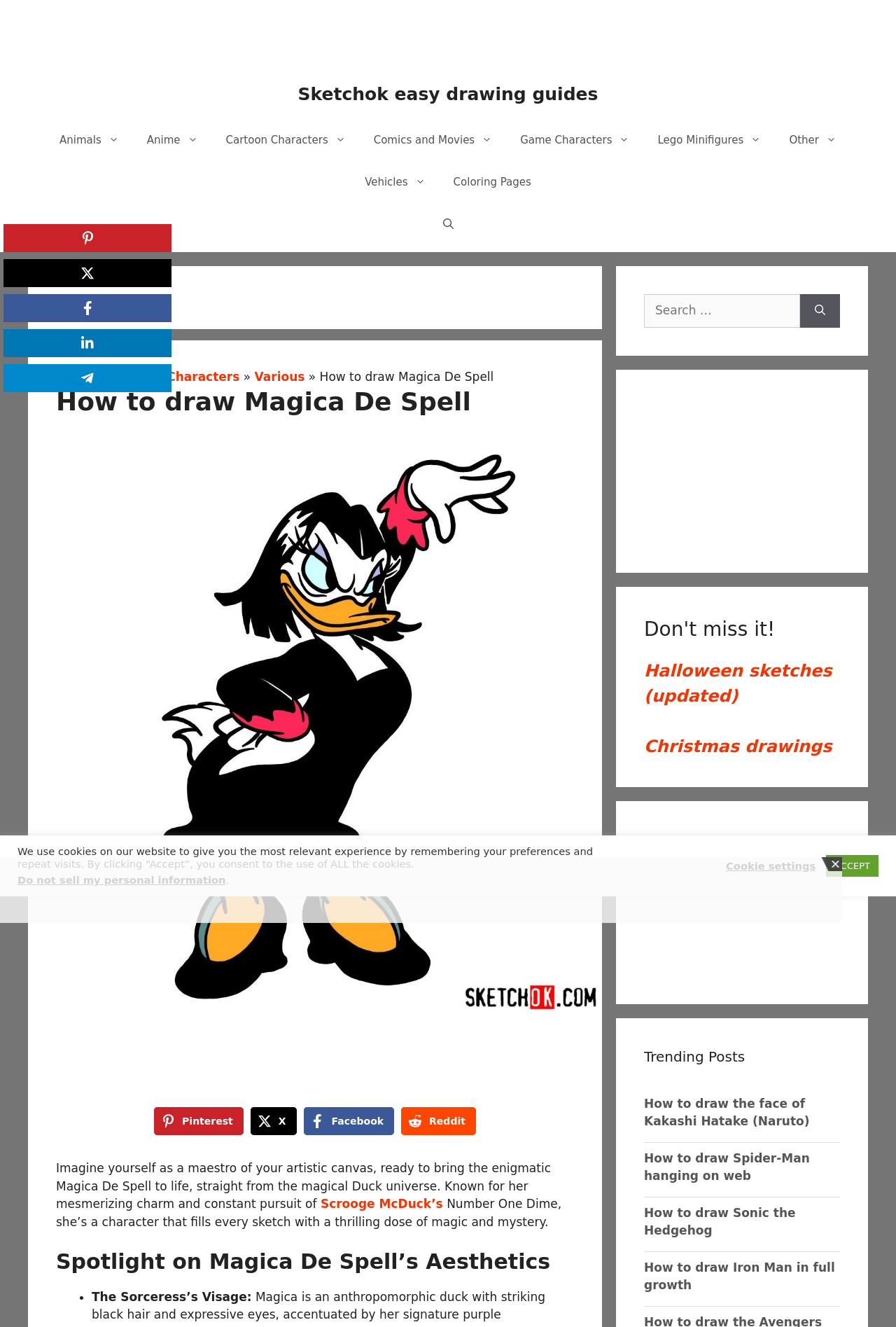What is the theme of the trending posts section?
Look at the screenshot and give a one-word or phrase answer.

Drawing tutorials